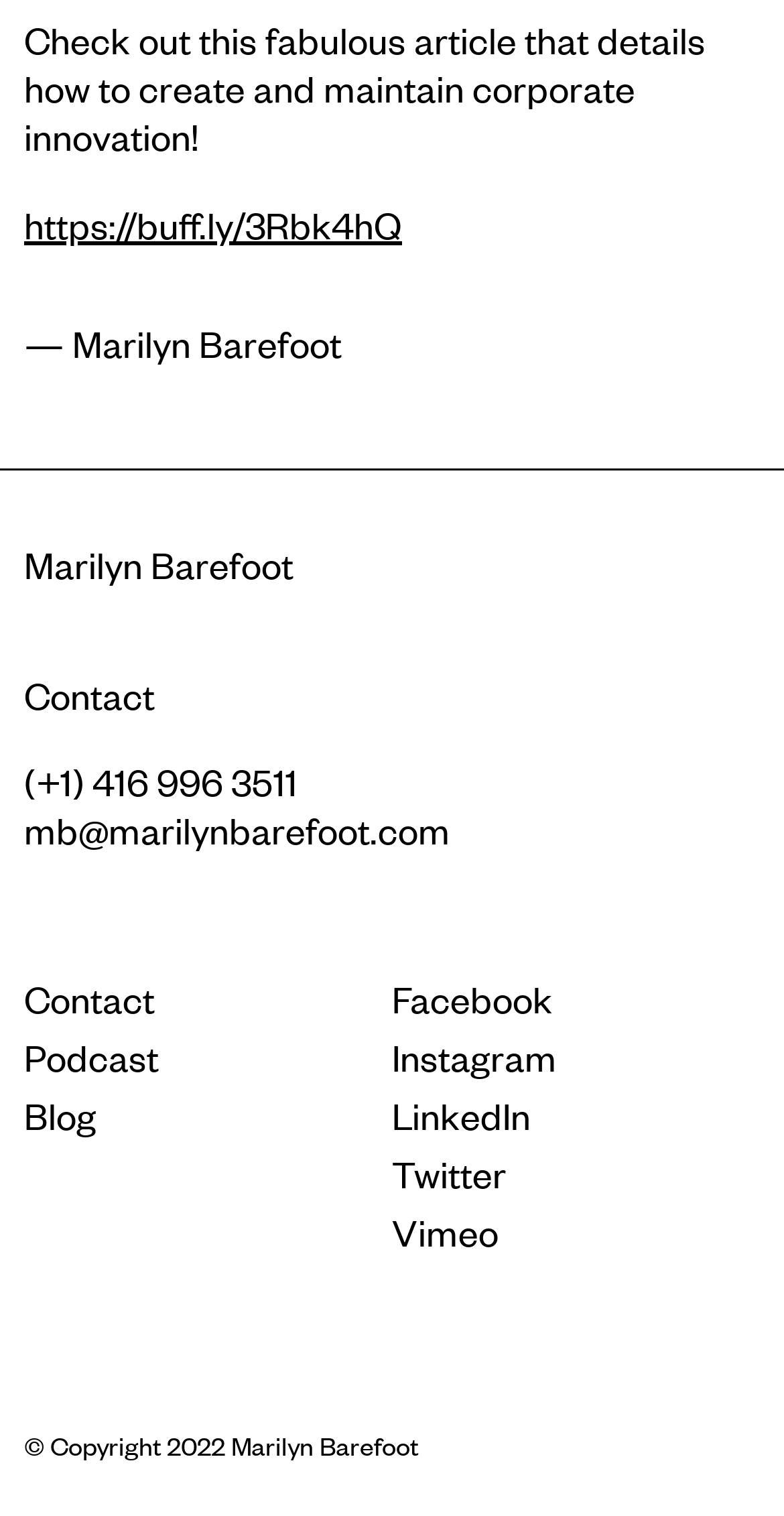Identify the bounding box coordinates of the region I need to click to complete this instruction: "Go to Marilyn Barefoot's blog".

[0.031, 0.718, 0.123, 0.751]